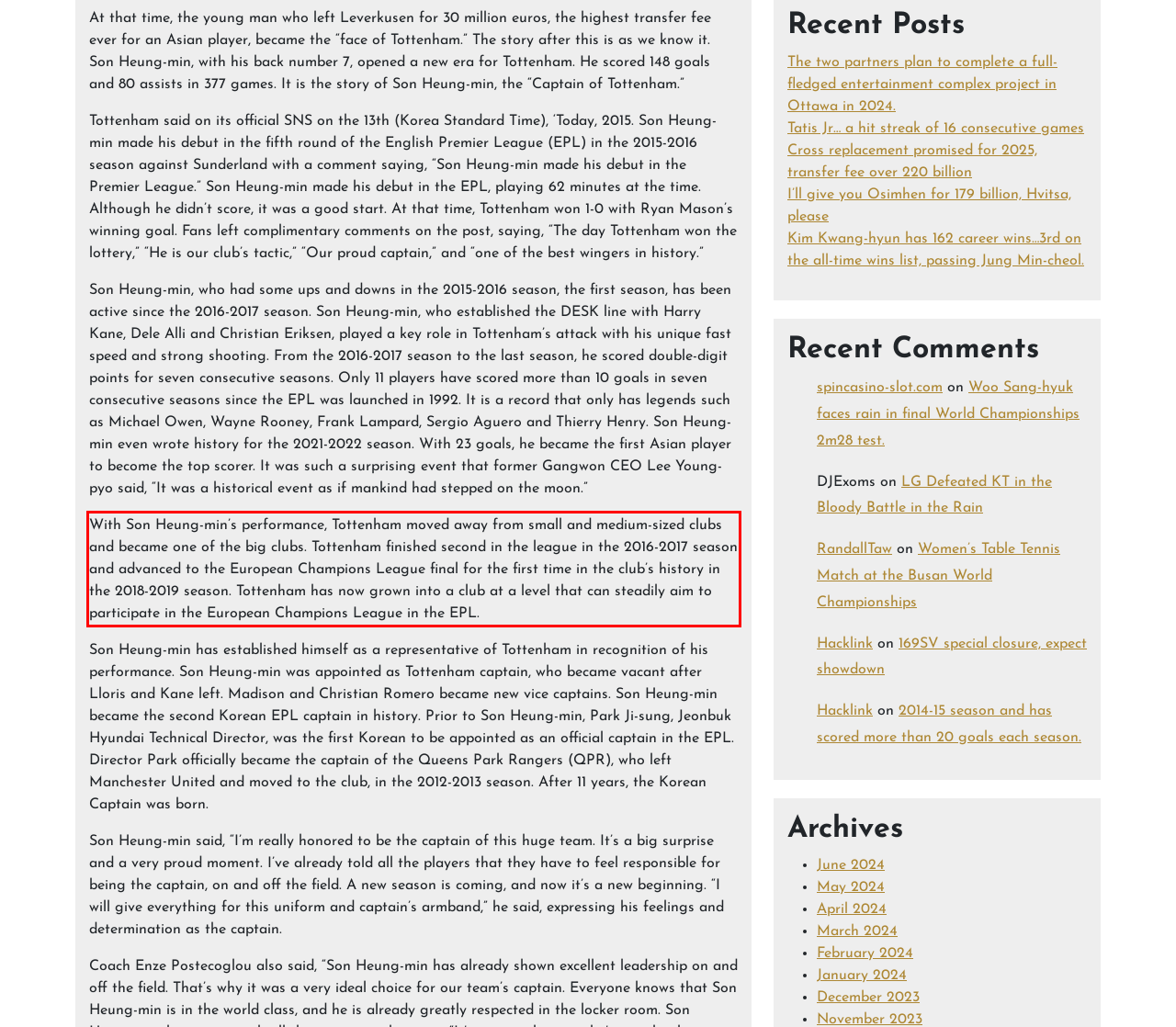Please examine the webpage screenshot containing a red bounding box and use OCR to recognize and output the text inside the red bounding box.

With Son Heung-min’s performance, Tottenham moved away from small and medium-sized clubs and became one of the big clubs. Tottenham finished second in the league in the 2016-2017 season and advanced to the European Champions League final for the first time in the club’s history in the 2018-2019 season. Tottenham has now grown into a club at a level that can steadily aim to participate in the European Champions League in the EPL.